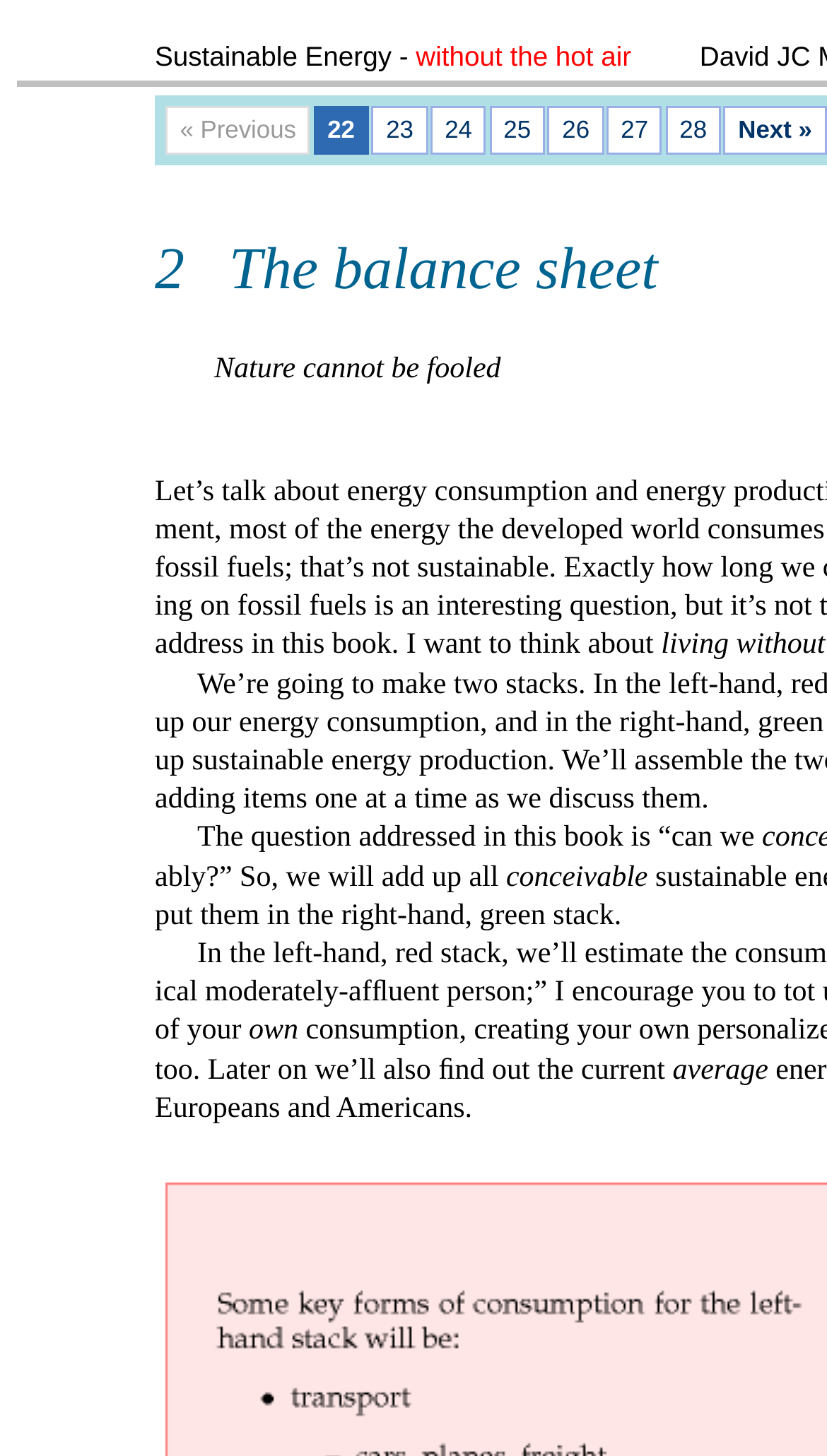Offer a meticulous caption that includes all visible features of the webpage.

This webpage appears to be a digital book page, specifically Chapter 2, Page 22, of "Sustainable Energy - without the hot air" by David MacKay. 

At the top of the page, there are navigation links to move between pages, with "« Previous" on the left and "Next »" on the right, accompanied by page numbers from 23 to 28 in between.

Below the navigation links, there is a section with several paragraphs of text. The first paragraph starts with the phrase "Nature cannot be fooled" and discusses the idea of addressing a question in the book. The following paragraphs continue this discussion, with sentences that explore the concept of adding items one at a time and calculating a total. 

The text is divided into several sections, with some sentences or phrases standing out as separate lines, such as "conceivable", "of your", "own", "average", and "Europeans and Americans". These sections and highlighted phrases suggest that the page is presenting a detailed explanation or argument related to sustainable energy.